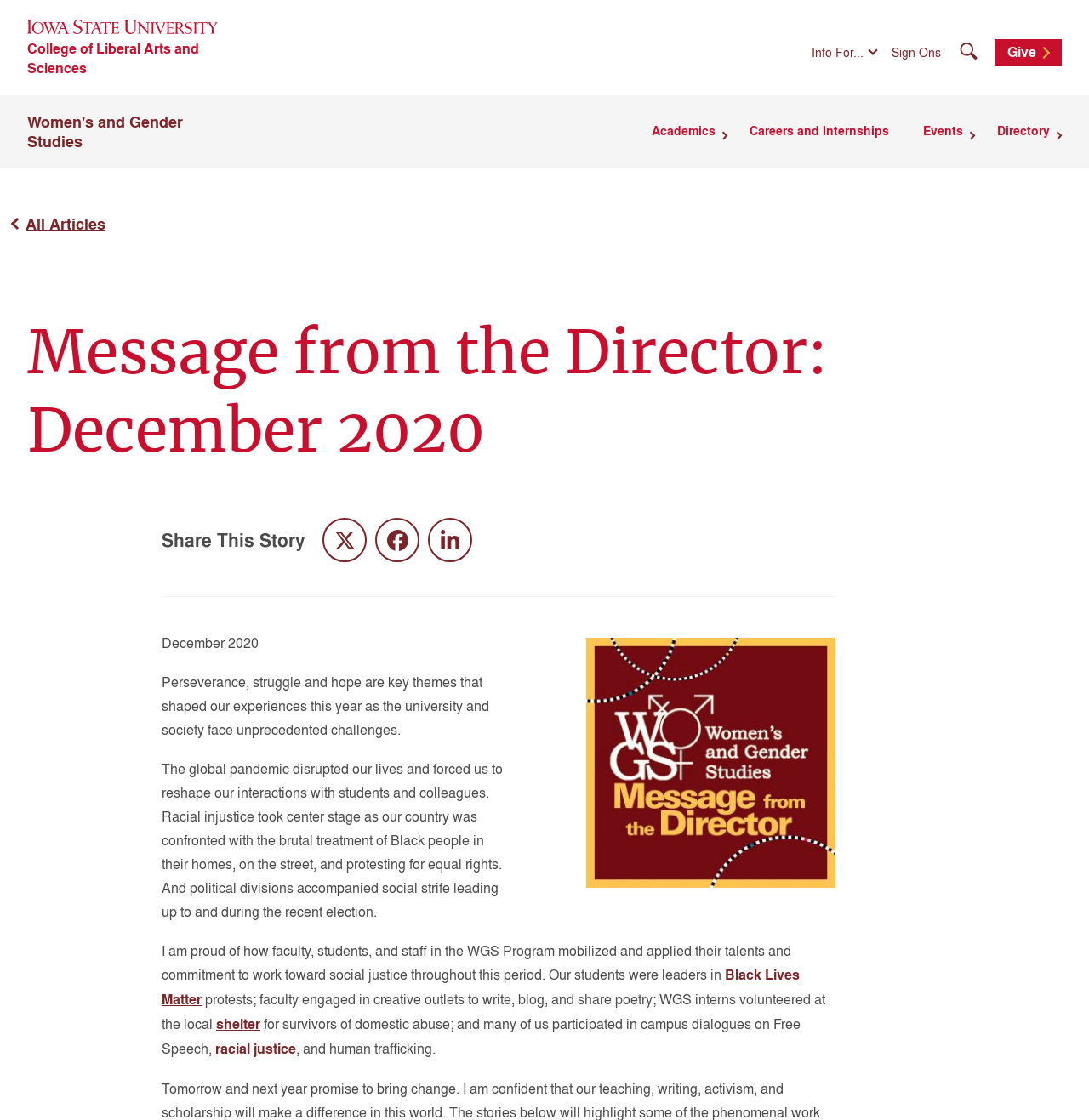Determine the bounding box coordinates of the element's region needed to click to follow the instruction: "Click on the left button". Provide these coordinates as four float numbers between 0 and 1, formatted as [left, top, right, bottom].

None